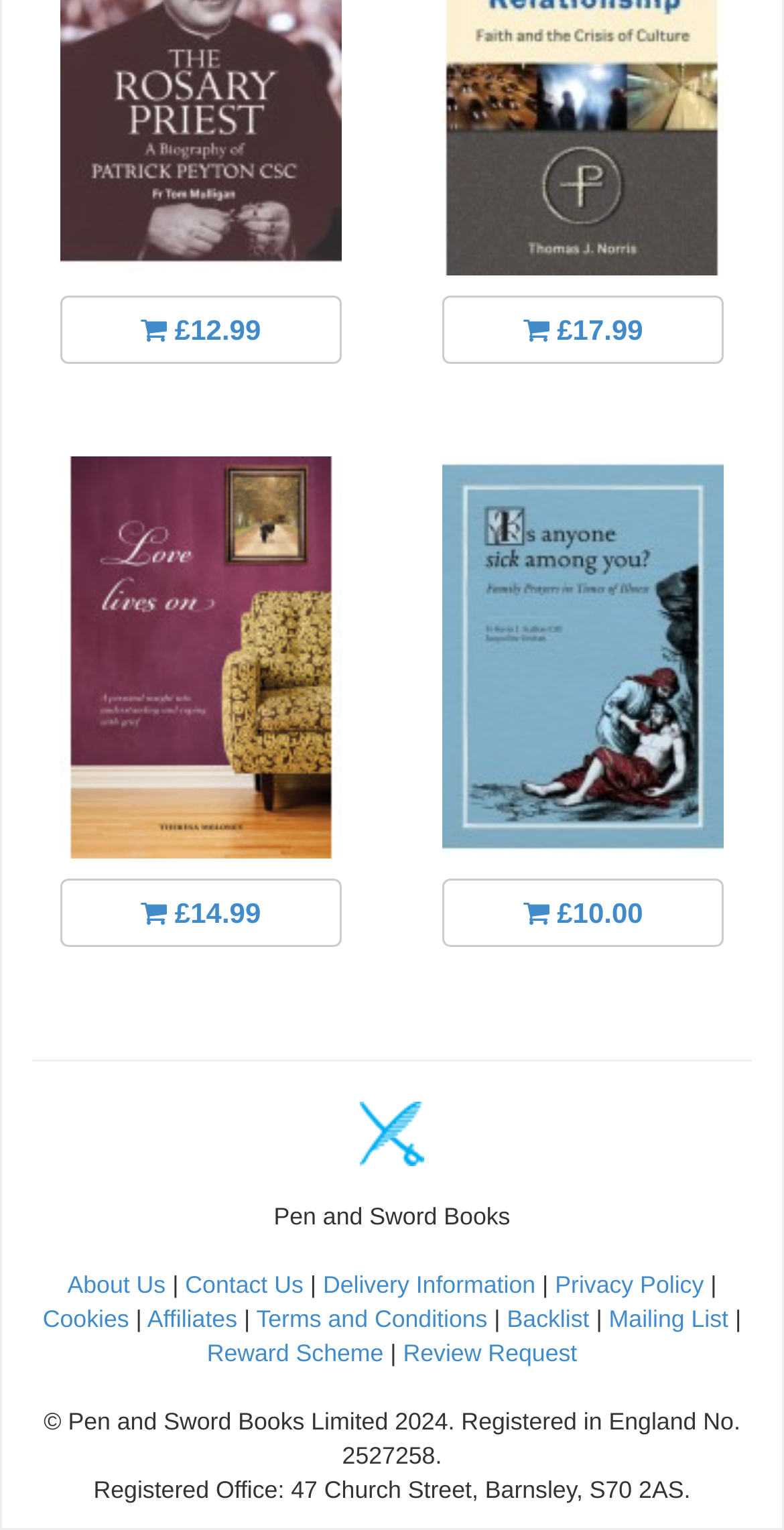Find and indicate the bounding box coordinates of the region you should select to follow the given instruction: "Check the Delivery Information".

[0.412, 0.831, 0.683, 0.849]